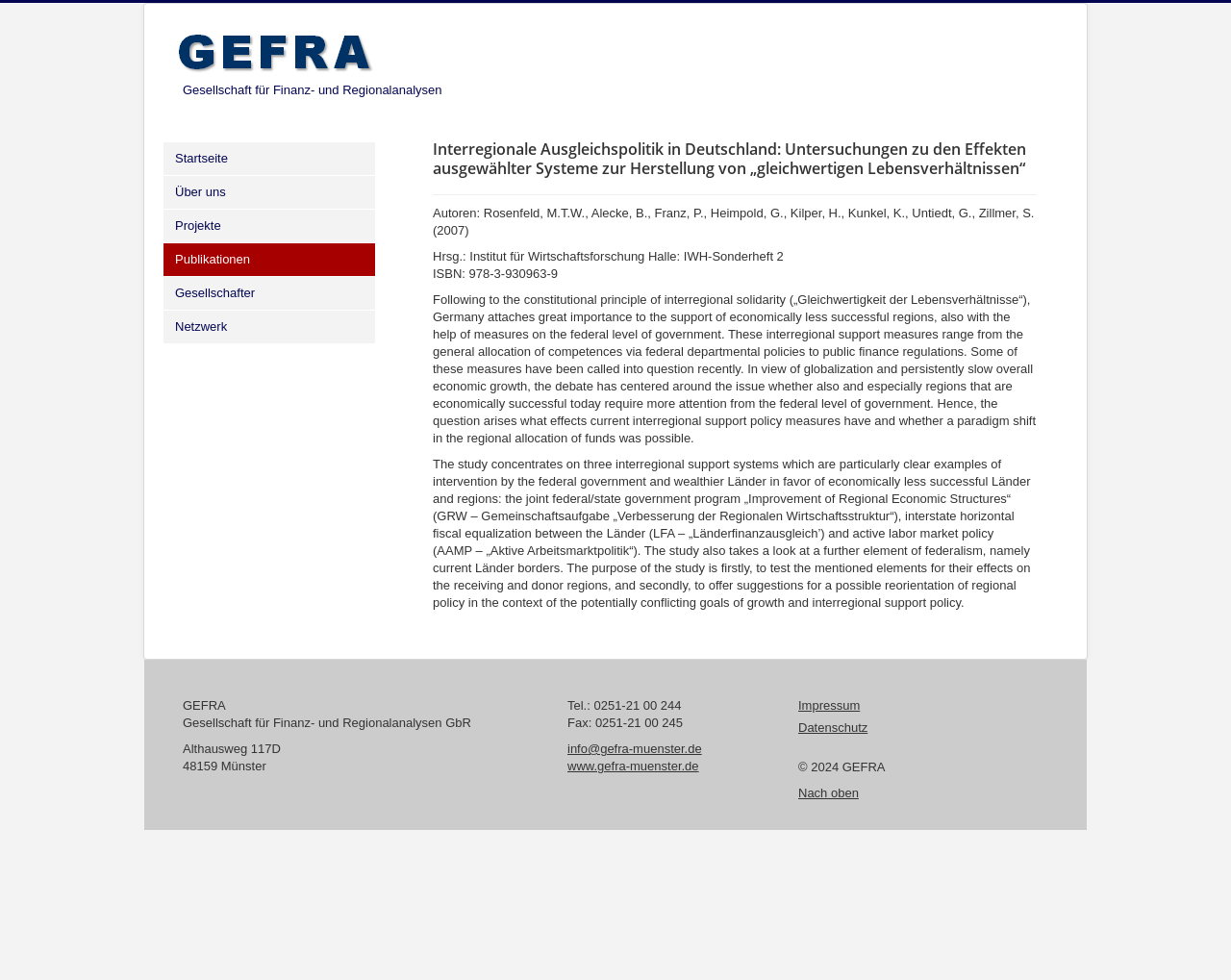Locate the bounding box coordinates of the area that needs to be clicked to fulfill the following instruction: "View information about the company". The coordinates should be in the format of four float numbers between 0 and 1, namely [left, top, right, bottom].

[0.133, 0.18, 0.305, 0.213]